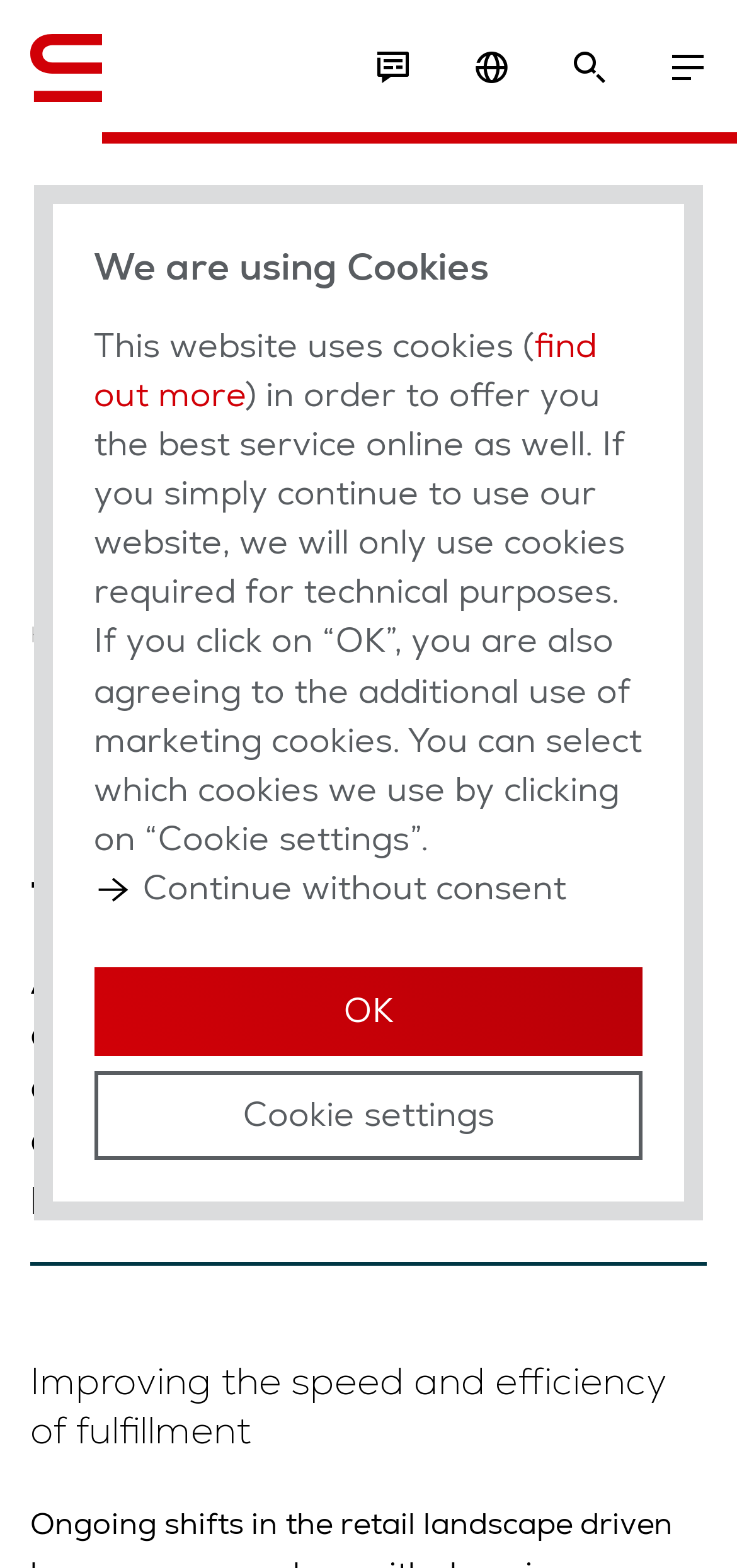Give an extensive and precise description of the webpage.

The webpage is about micro-fulfillment centers and their role in last-mile delivery. At the top left, there is a logo of Swisslog, accompanied by a link. Below the logo, there are four social media links, evenly spaced across the top of the page. 

Below the social media links, there are three main links: "A Modular Solution", "Automation", and "White Paper". The "White Paper" link is accompanied by a figure that spans the entire width of the page. 

Underneath the main links, there is a navigation breadcrumb that shows the current page's location within the website's hierarchy. The breadcrumb consists of three links: "Home", "Industries", and "Micro-Fulfillment".

The main content of the page starts with a heading that reads "Micro-fulfillment centers: Bringing fulfillment closer to the customer". Below the heading, there is a paragraph of text that describes the benefits of micro-fulfillment centers, such as their compact size and ability to be placed in areas with limited real estate space.

Further down the page, there is another heading that reads "Improving the speed and efficiency of fulfillment". 

At the bottom of the page, there is a modal dialog box that informs users about the website's use of cookies. The dialog box has a heading, a paragraph of text, and three buttons: "Continue without consent", "OK", and "Cookie settings". The paragraph of text explains the website's cookie policy and provides options for users to manage their cookie preferences.